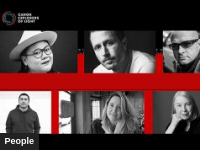How many individuals are featured in the image?
Using the image, answer in one word or phrase.

Six